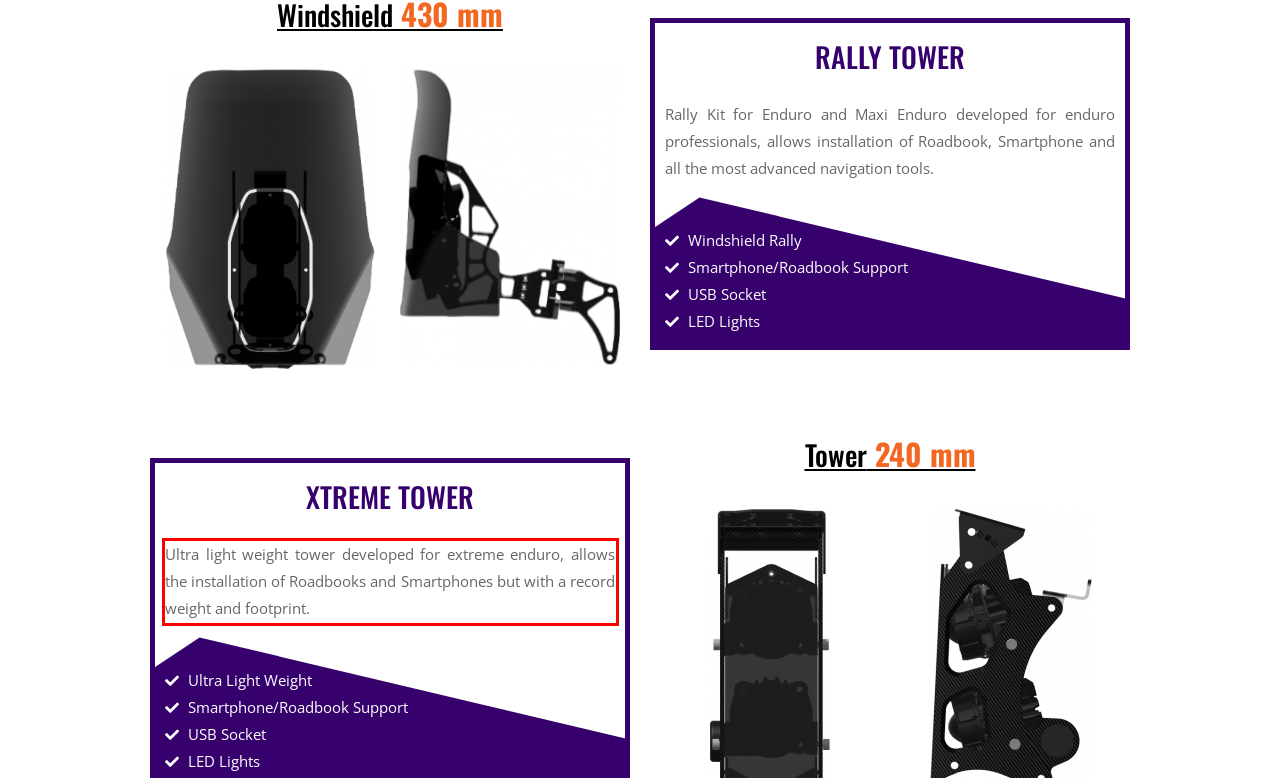Using the provided screenshot of a webpage, recognize the text inside the red rectangle bounding box by performing OCR.

Ultra light weight tower developed for extreme enduro, allows the installation of Roadbooks and Smartphones but with a record weight and footprint.